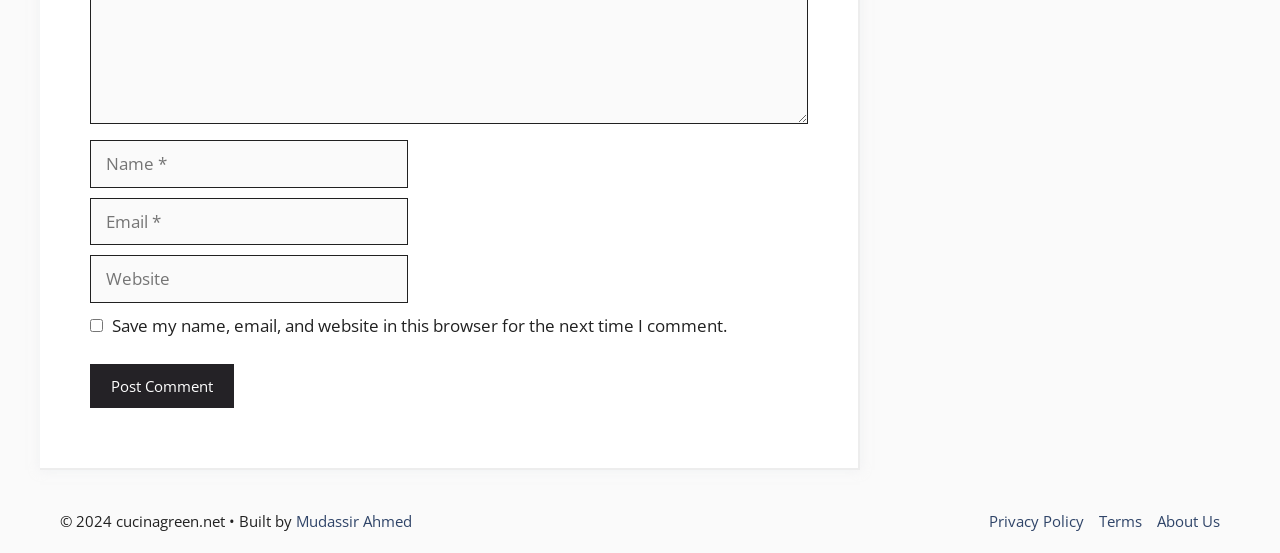Please examine the image and provide a detailed answer to the question: What is the purpose of the button?

The button element has the text 'Post Comment' which suggests that its purpose is to submit a comment.